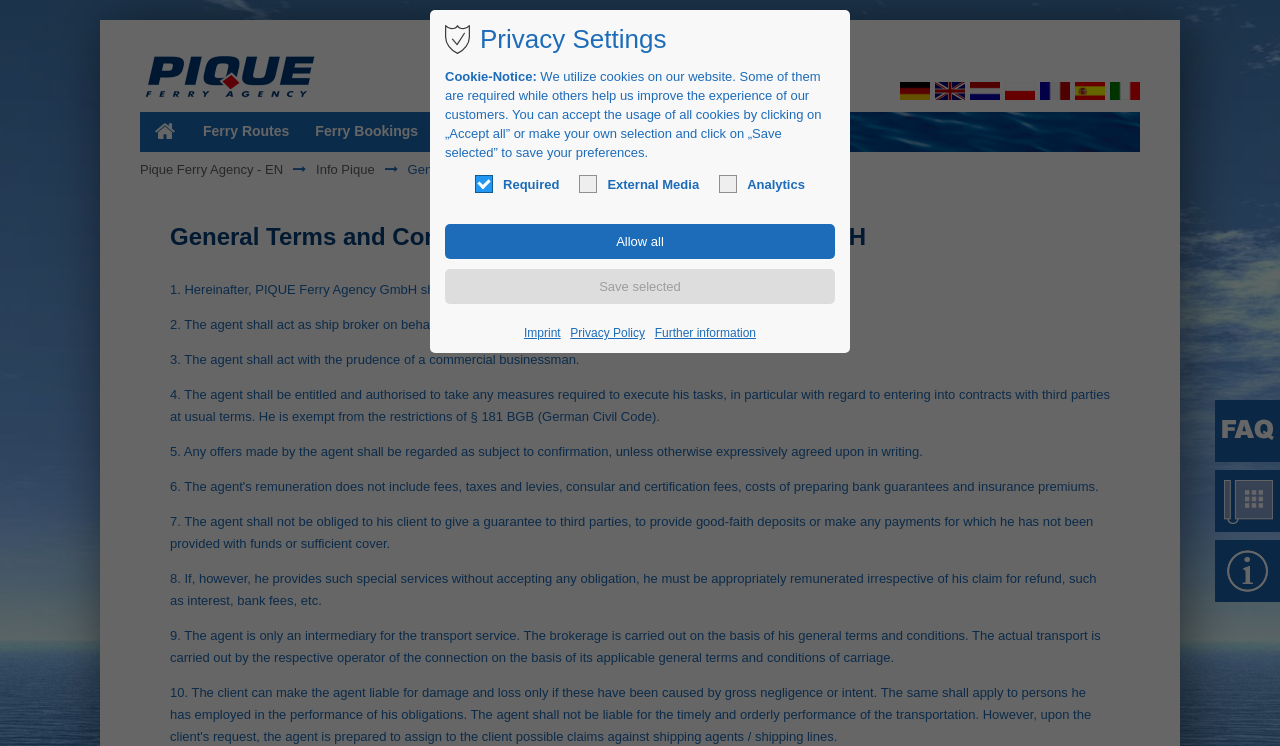Extract the bounding box coordinates of the UI element described by: "name="save_settings" value="Save selected"". The coordinates should include four float numbers ranging from 0 to 1, e.g., [left, top, right, bottom].

[0.348, 0.361, 0.652, 0.408]